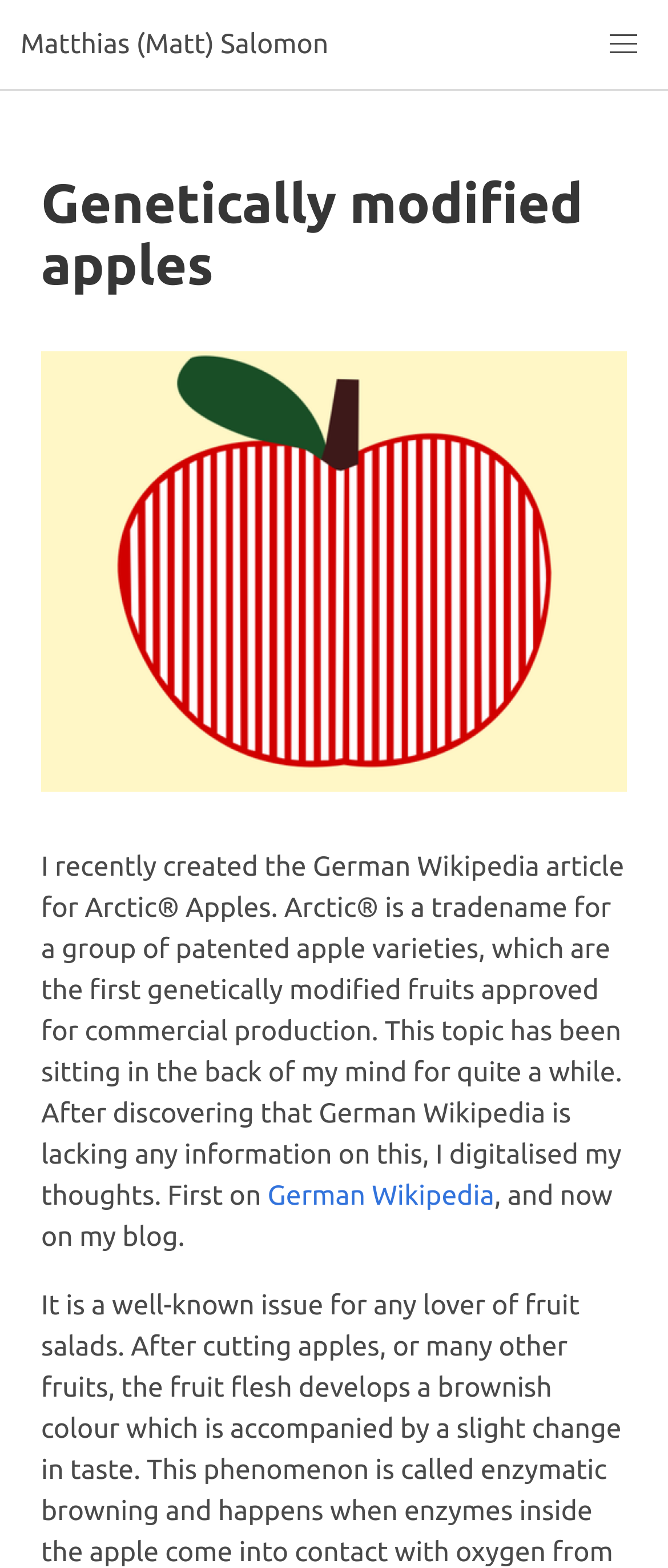Provide the bounding box for the UI element matching this description: "German Wikipedia".

[0.4, 0.752, 0.74, 0.772]